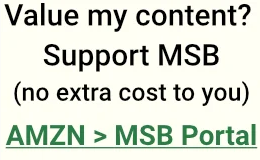What is the call-to-action in the image?
Answer the question with as much detail as you can, using the image as a reference.

The call-to-action is prominently displayed in a striking green font, inviting the audience to consider shopping through the MSB portal, which is linked to Amazon, as indicated by 'AMZN > MSB Portal'.